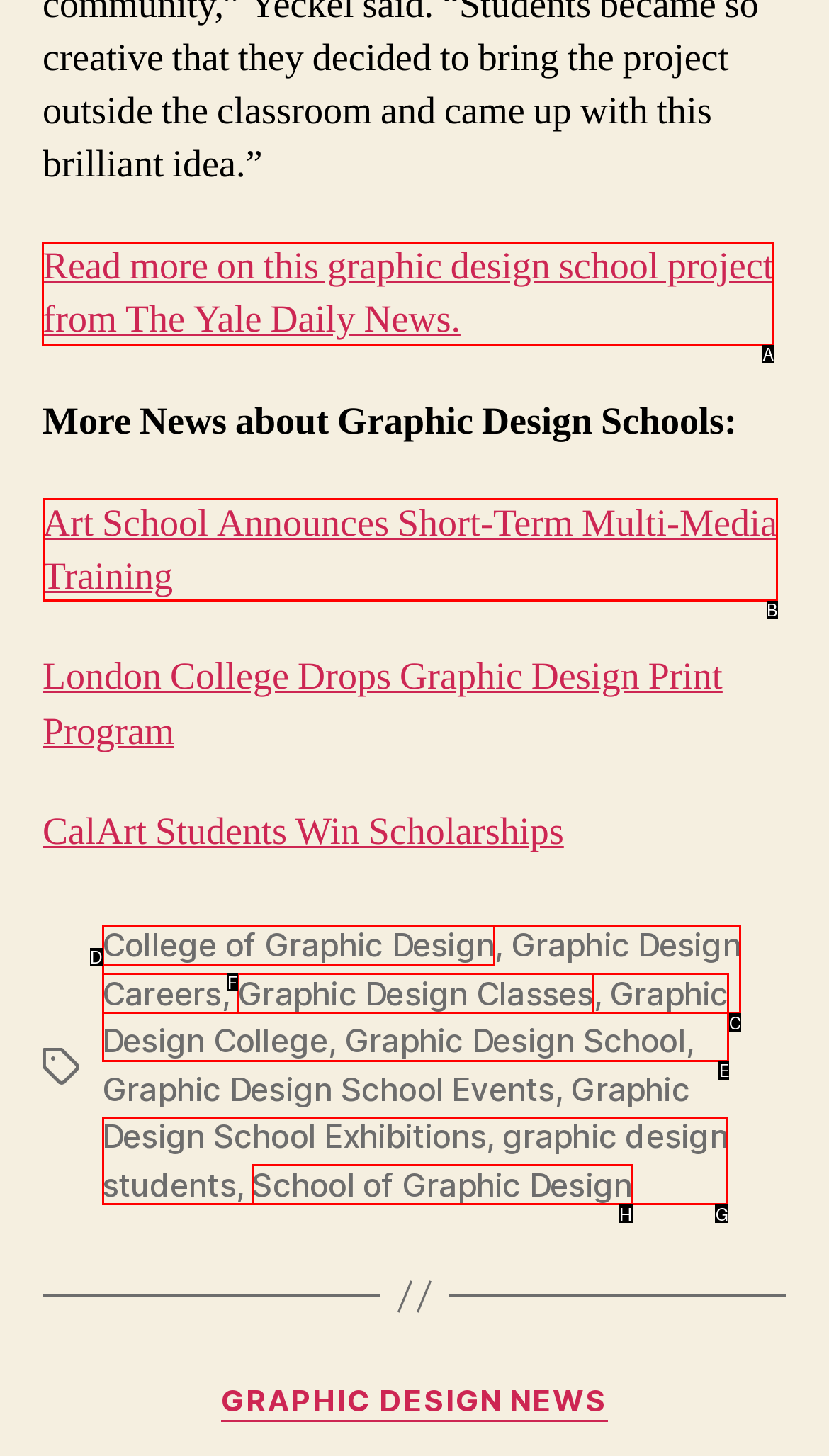Identify the correct UI element to click on to achieve the following task: Read more about the graphic design school project Respond with the corresponding letter from the given choices.

A